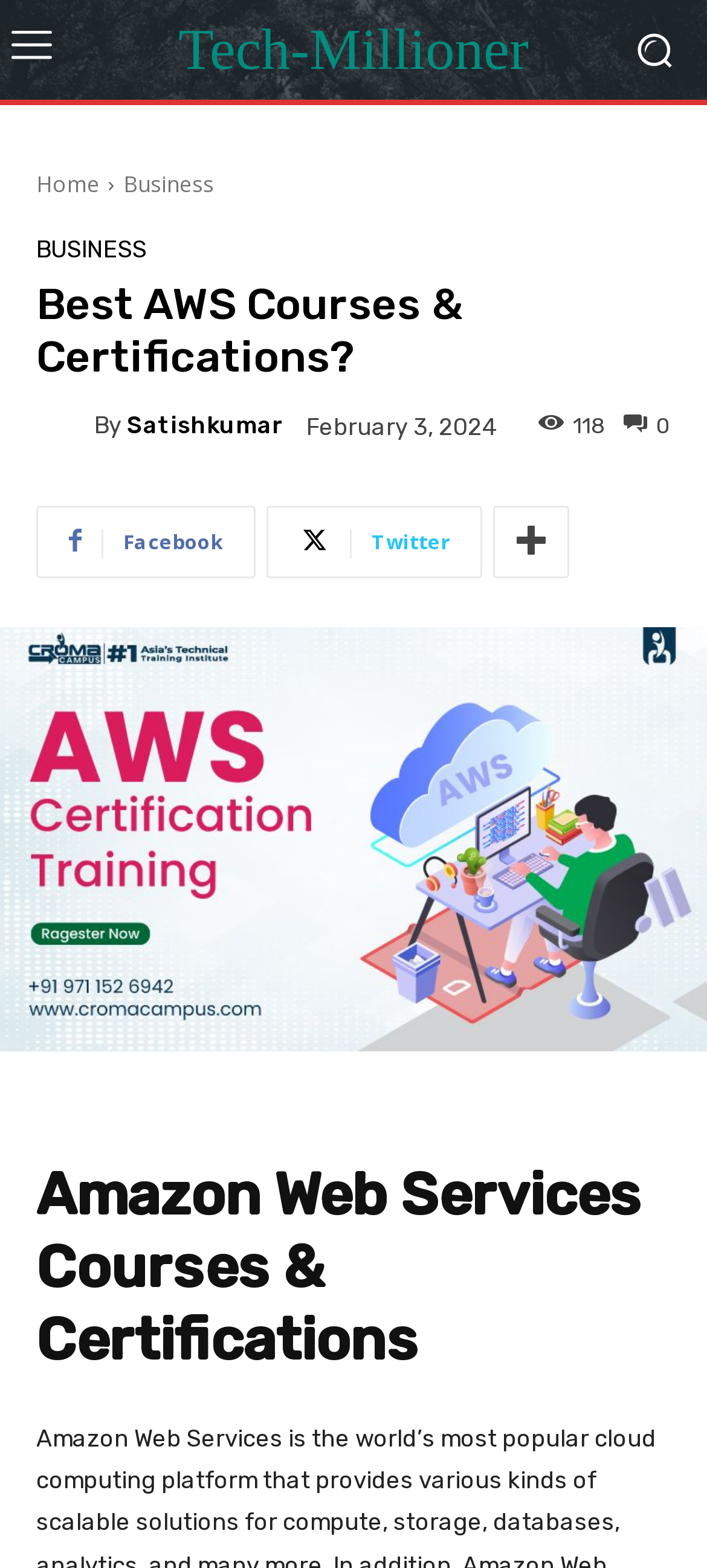Identify the bounding box coordinates of the clickable region required to complete the instruction: "Read about Highgate Cemetery". The coordinates should be given as four float numbers within the range of 0 and 1, i.e., [left, top, right, bottom].

None